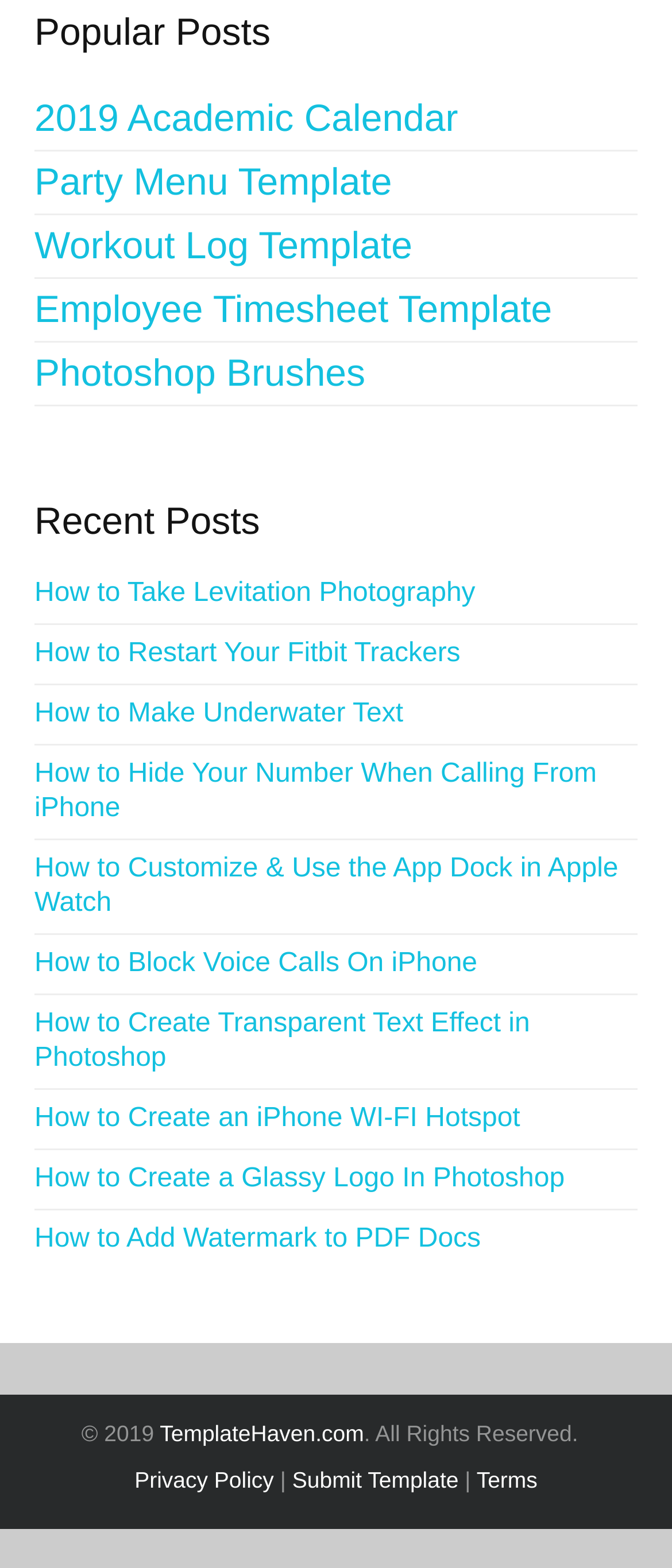How many headings are there on the webpage?
Using the information from the image, give a concise answer in one word or a short phrase.

2